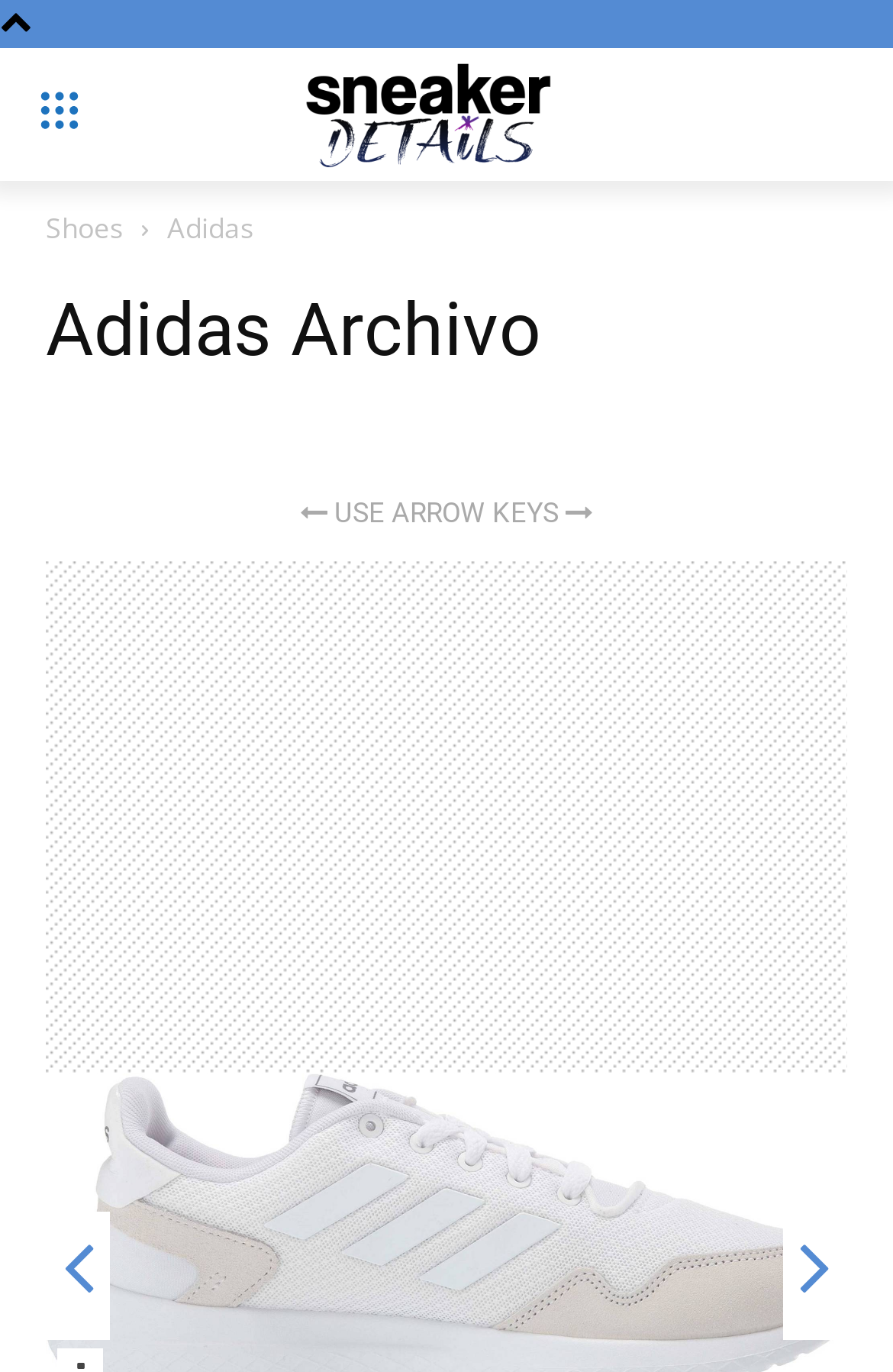Write a detailed summary of the webpage.

The webpage is about Adidas Archivo shoes, providing reviews and reasons to buy. At the top left corner, there is a small image. Next to it, on the top center, is a logo link with an accompanying image. Below the logo, there are two links, "Shoes" and "Adidas", positioned side by side. 

The main content starts with a heading "Adidas Archivo" at the top center of the page. Below the heading, there is a static text "USE ARROW KEYS" positioned roughly at the middle of the page. 

At the bottom of the page, there are two links, one at the bottom left and the other at the bottom right, but their contents are not specified.